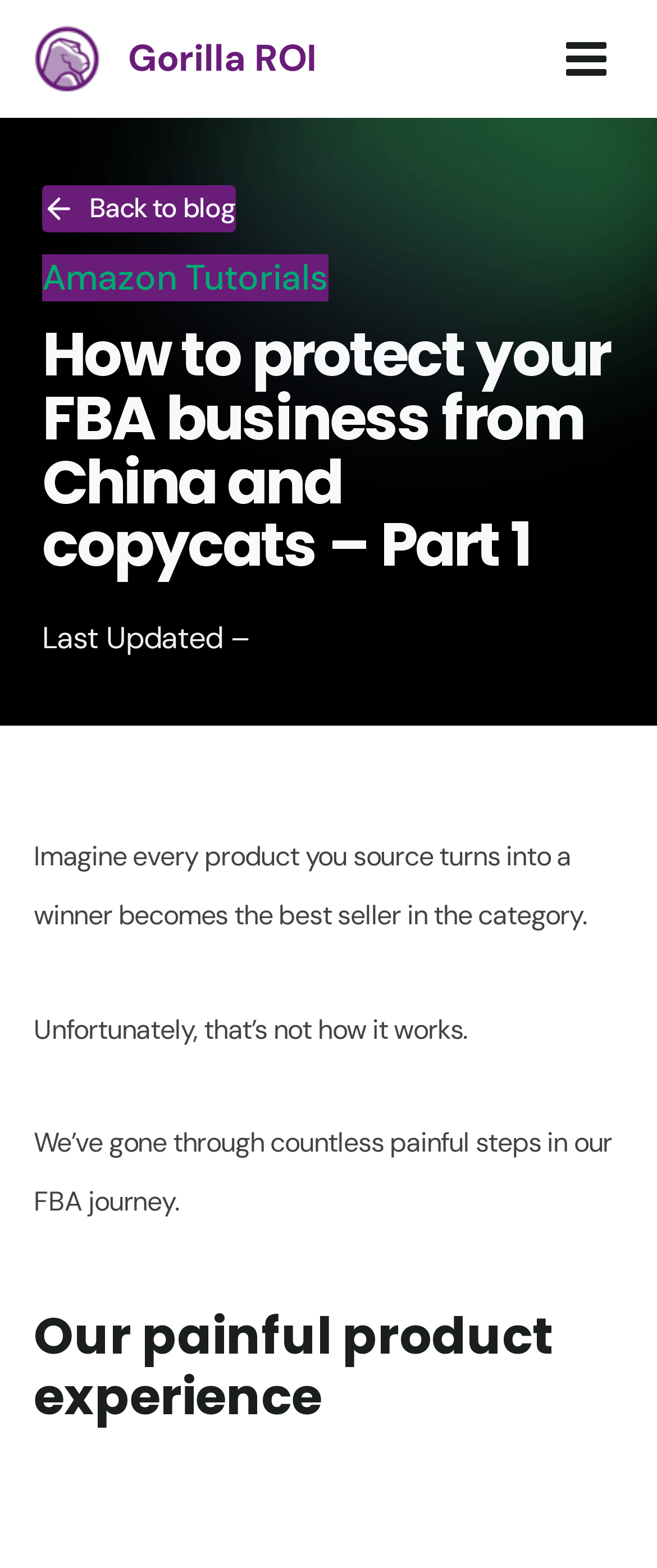Provide the bounding box coordinates of the HTML element this sentence describes: "Healthnewsfasts".

None